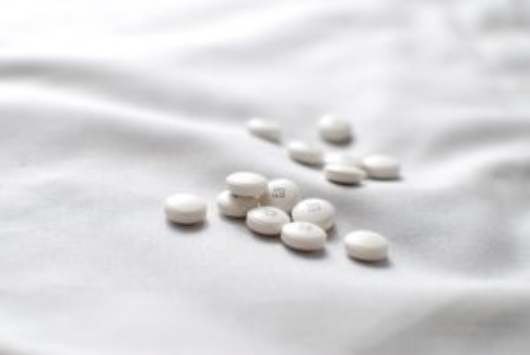What is the context of the image?
Give a thorough and detailed response to the question.

The caption explains that the image is related to managing pain, particularly in the context of recovering from a motorcycle accident, highlighting the importance of following medical guidance for pain management.